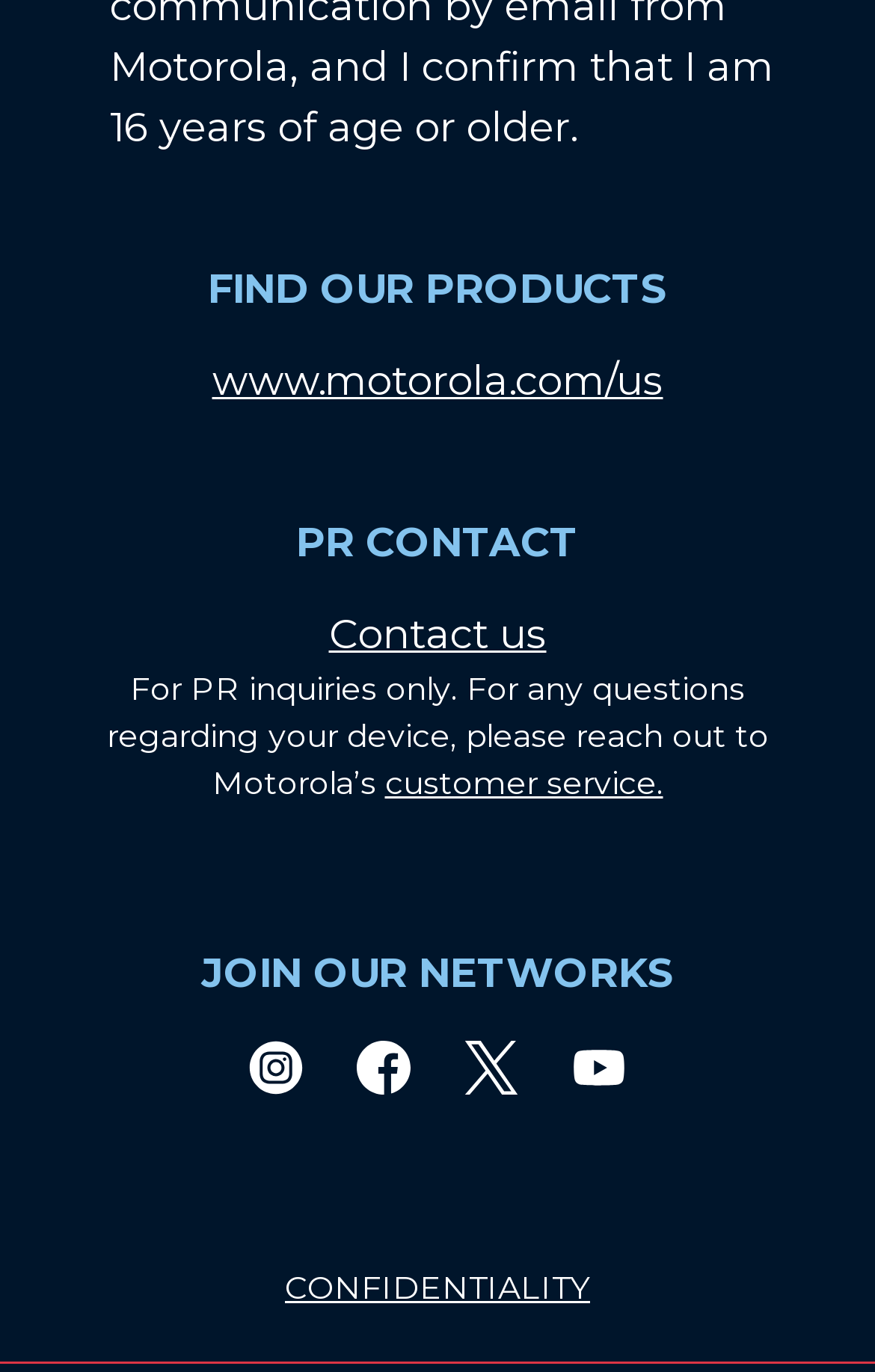Please give a succinct answer using a single word or phrase:
How can I contact Motorola for device-related questions?

customer service